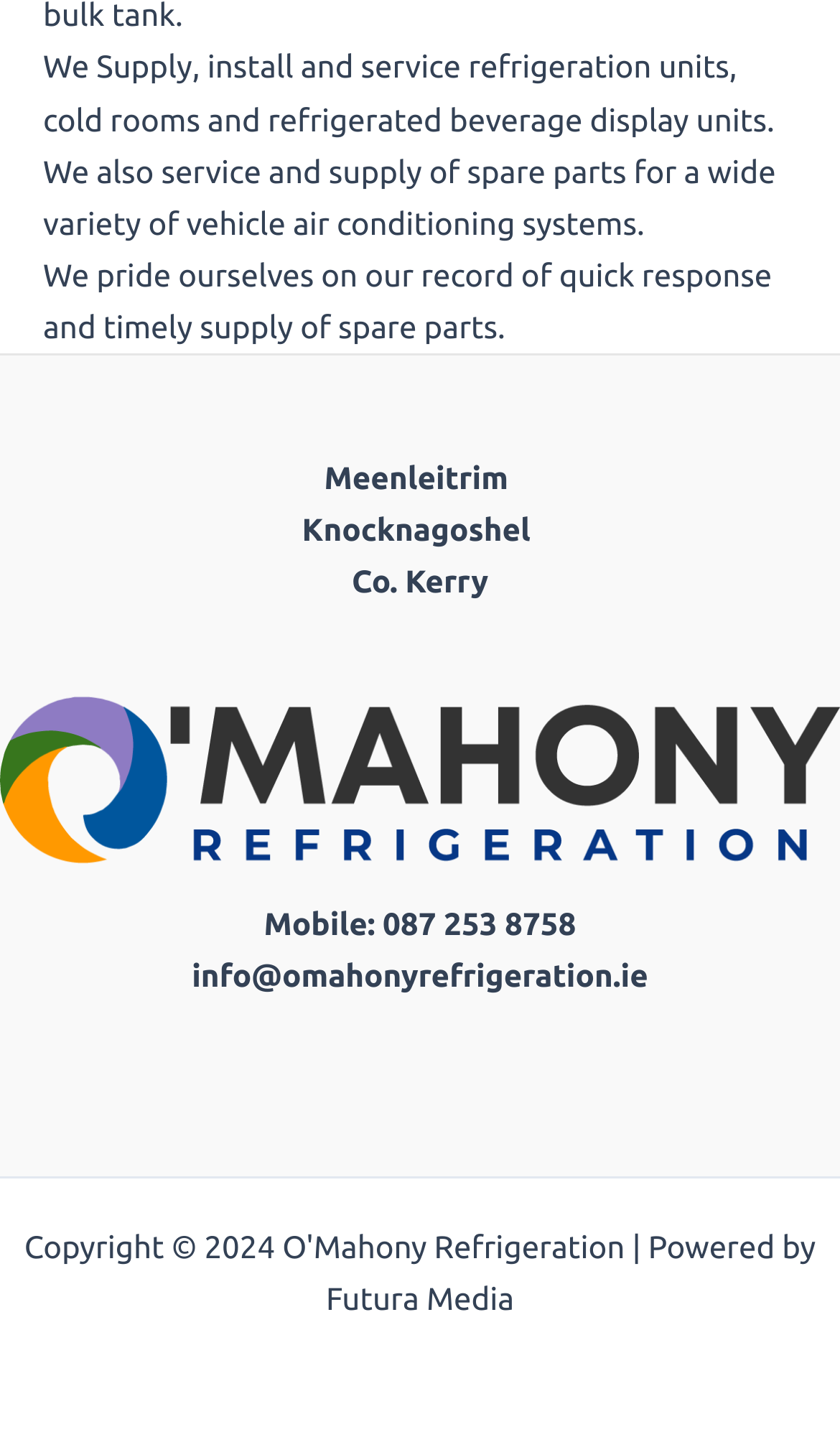Please provide a brief answer to the following inquiry using a single word or phrase:
What is the company's mobile number?

087 253 8758